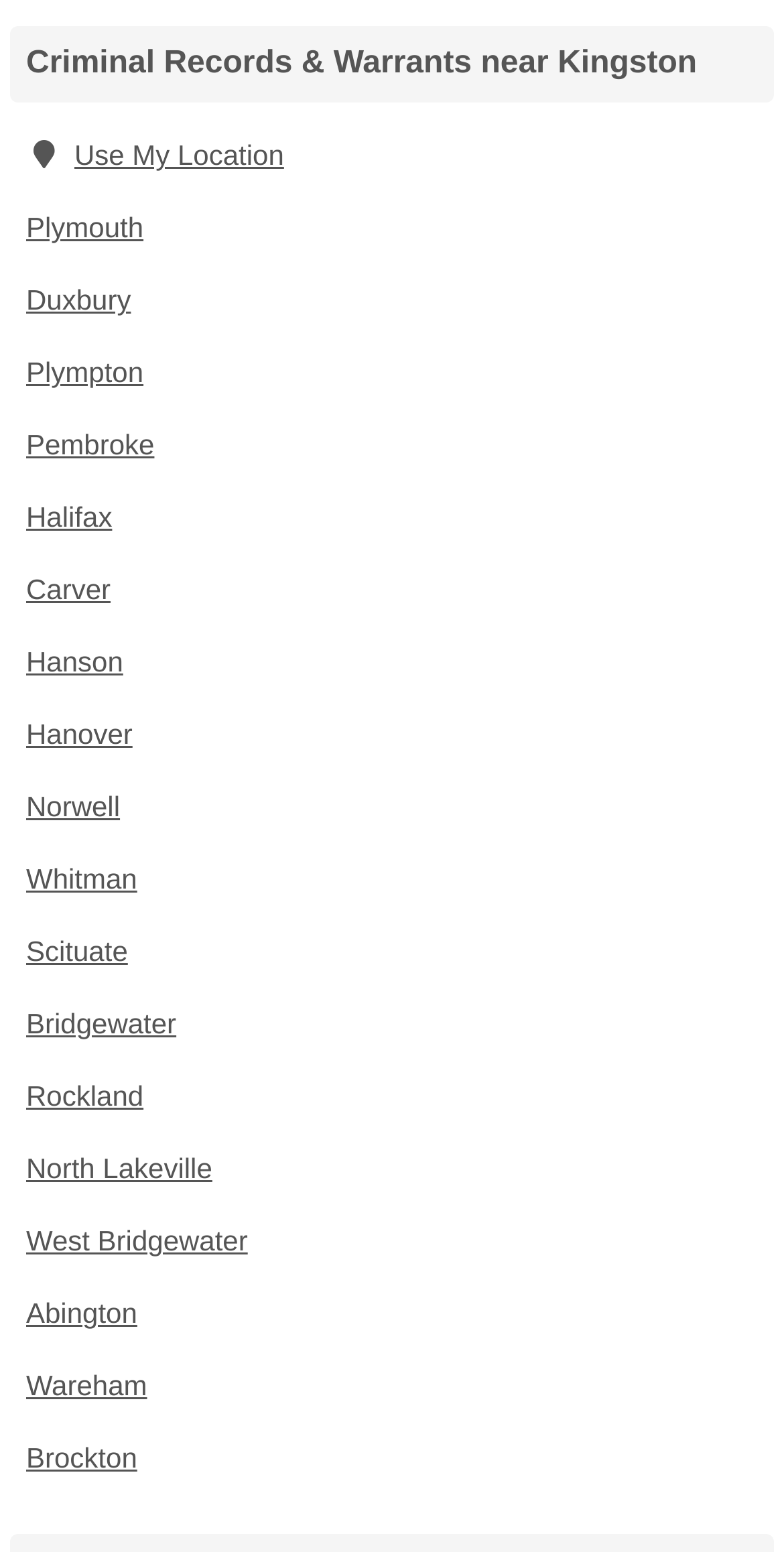Determine the bounding box coordinates for the area that needs to be clicked to fulfill this task: "Browse criminal records in Brockton". The coordinates must be given as four float numbers between 0 and 1, i.e., [left, top, right, bottom].

[0.013, 0.916, 0.987, 0.963]